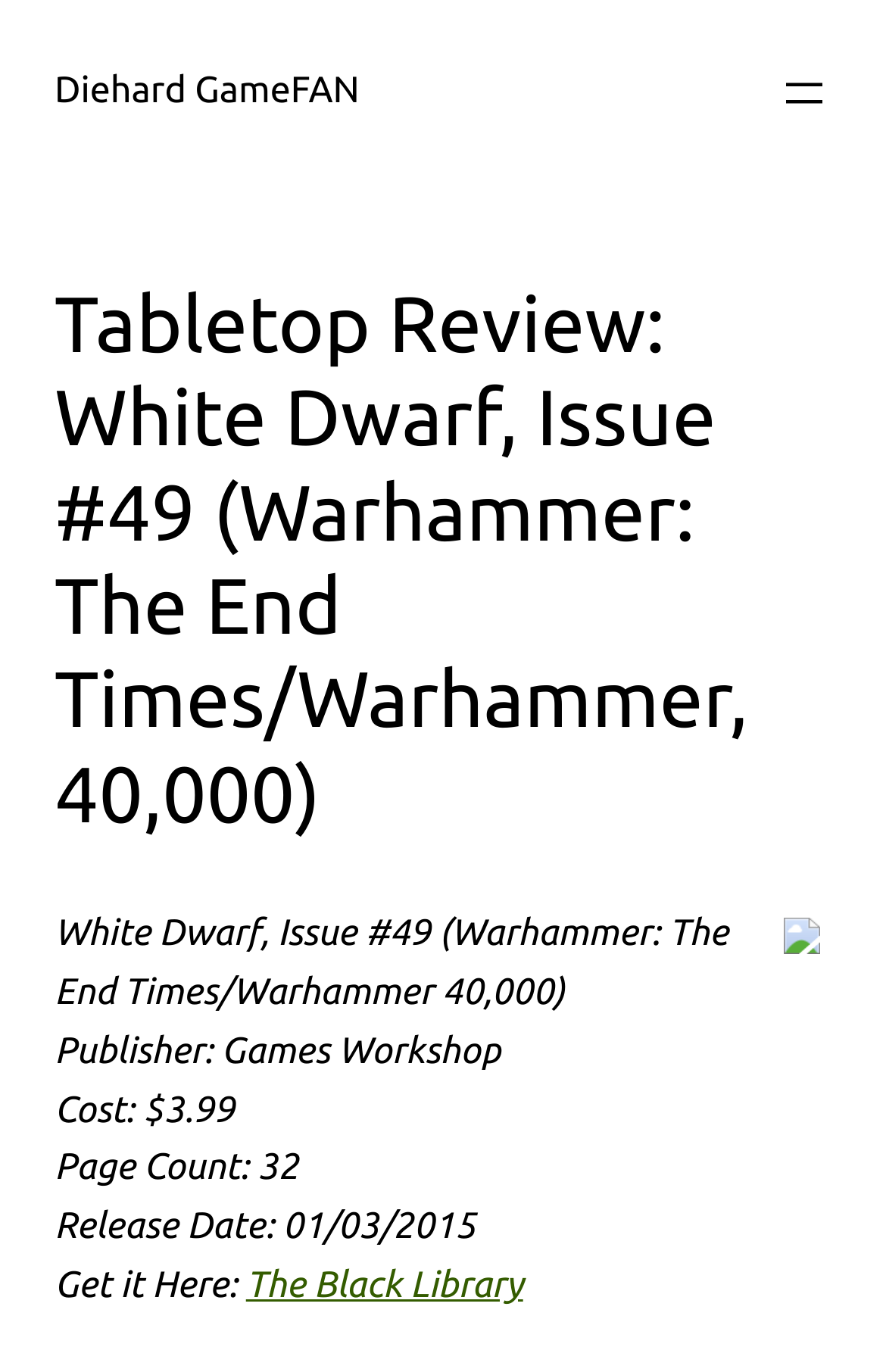What is the publisher of White Dwarf, Issue #49?
Refer to the image and offer an in-depth and detailed answer to the question.

I found the answer by looking at the StaticText element with the text 'Publisher: Games Workshop' which is located at [0.062, 0.751, 0.565, 0.781]